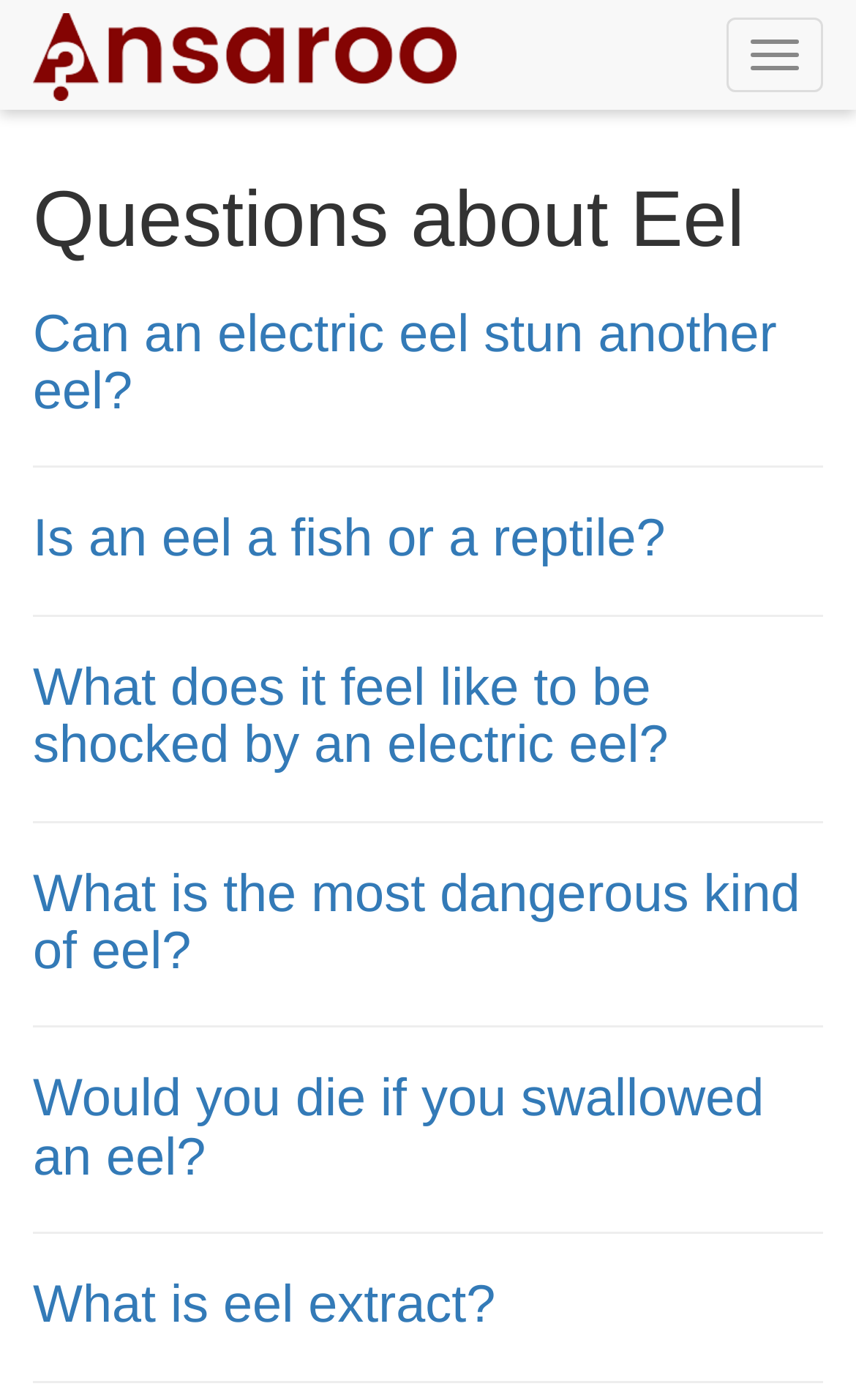Find the bounding box coordinates for the UI element whose description is: "parent_node: Toggle navigation". The coordinates should be four float numbers between 0 and 1, in the format [left, top, right, bottom].

[0.0, 0.0, 0.571, 0.078]